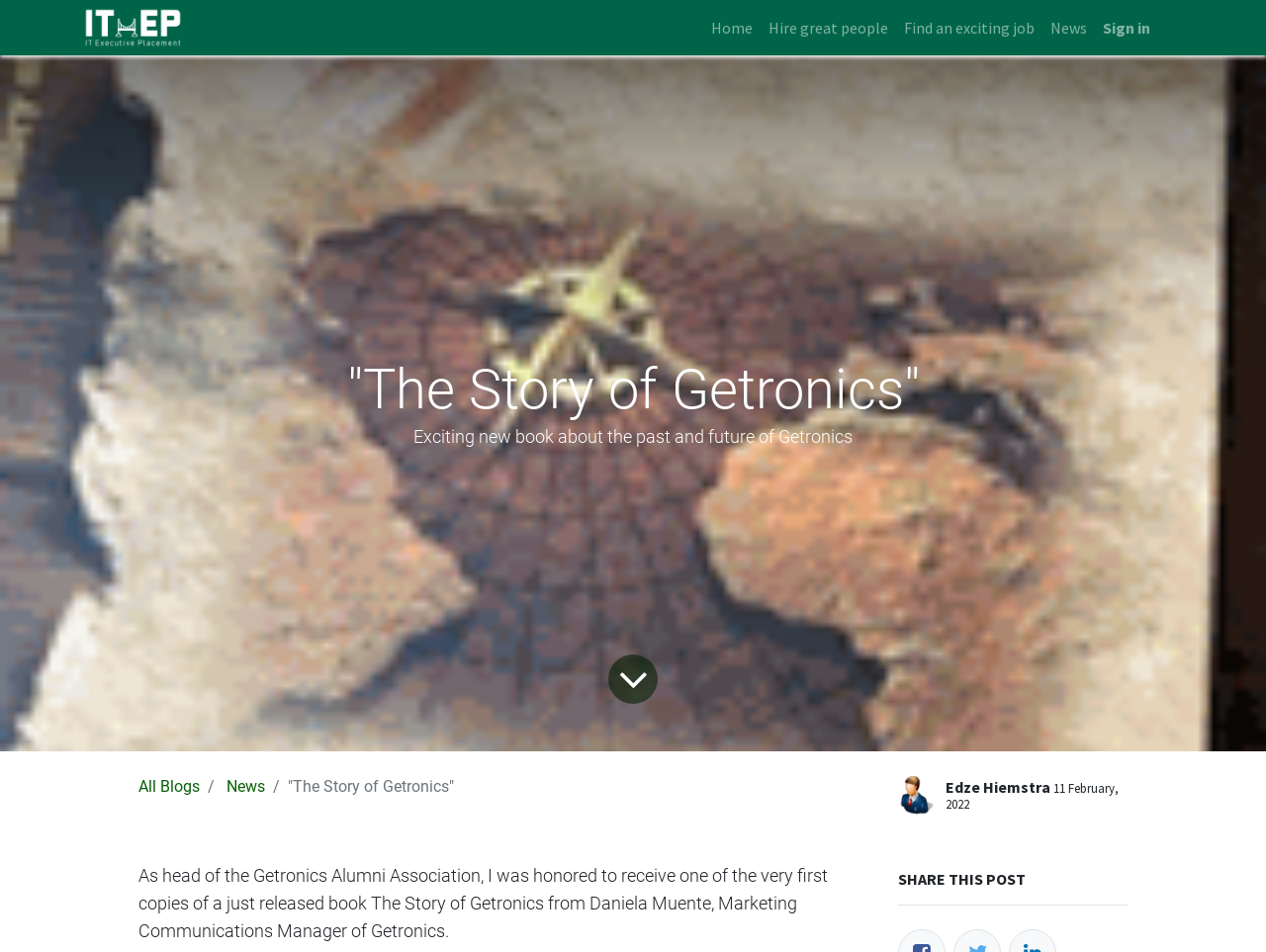Please locate the bounding box coordinates of the element that needs to be clicked to achieve the following instruction: "Share this post". The coordinates should be four float numbers between 0 and 1, i.e., [left, top, right, bottom].

[0.709, 0.914, 0.891, 0.951]